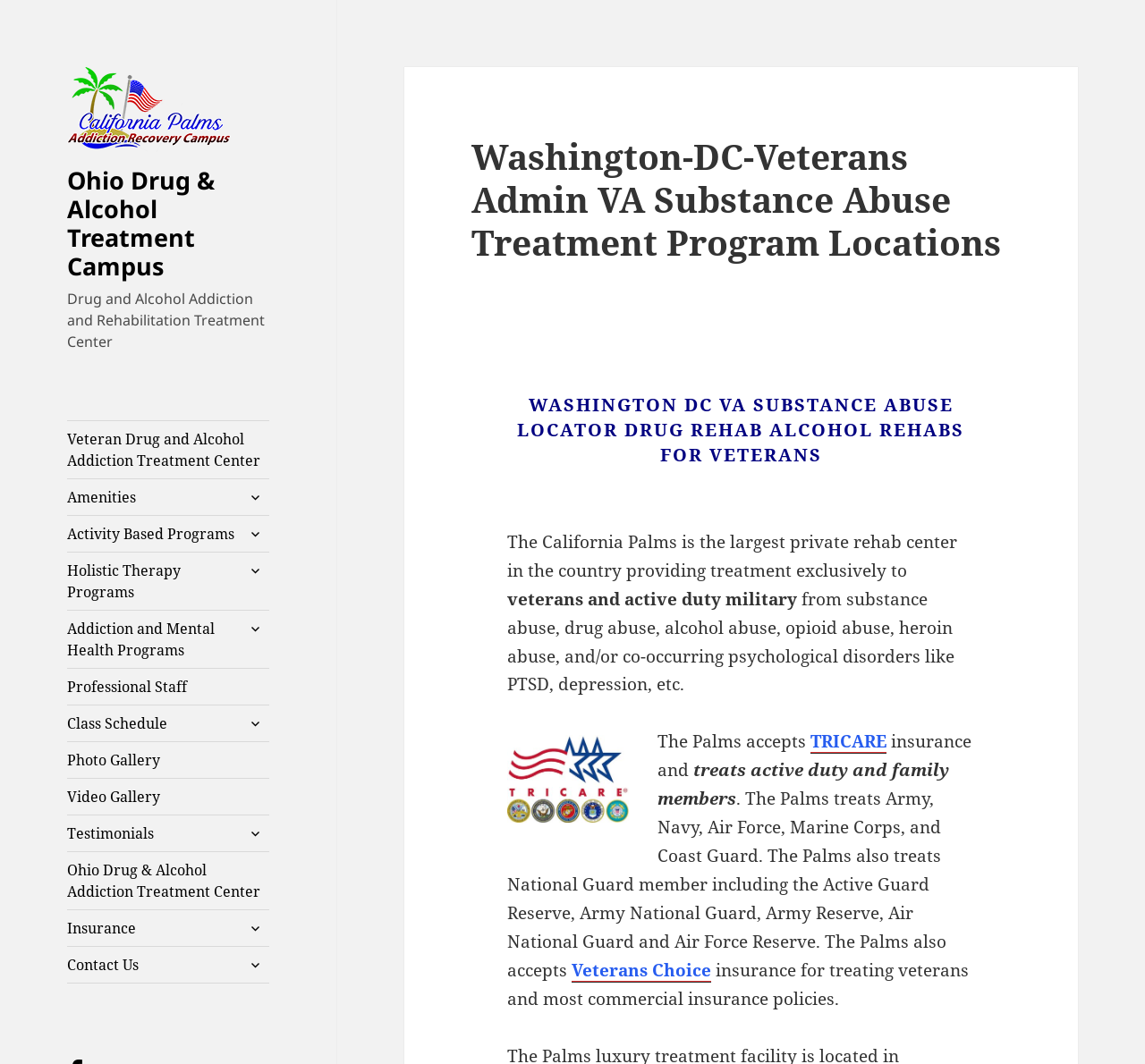Determine the bounding box coordinates for the area that should be clicked to carry out the following instruction: "Search for cruises".

None